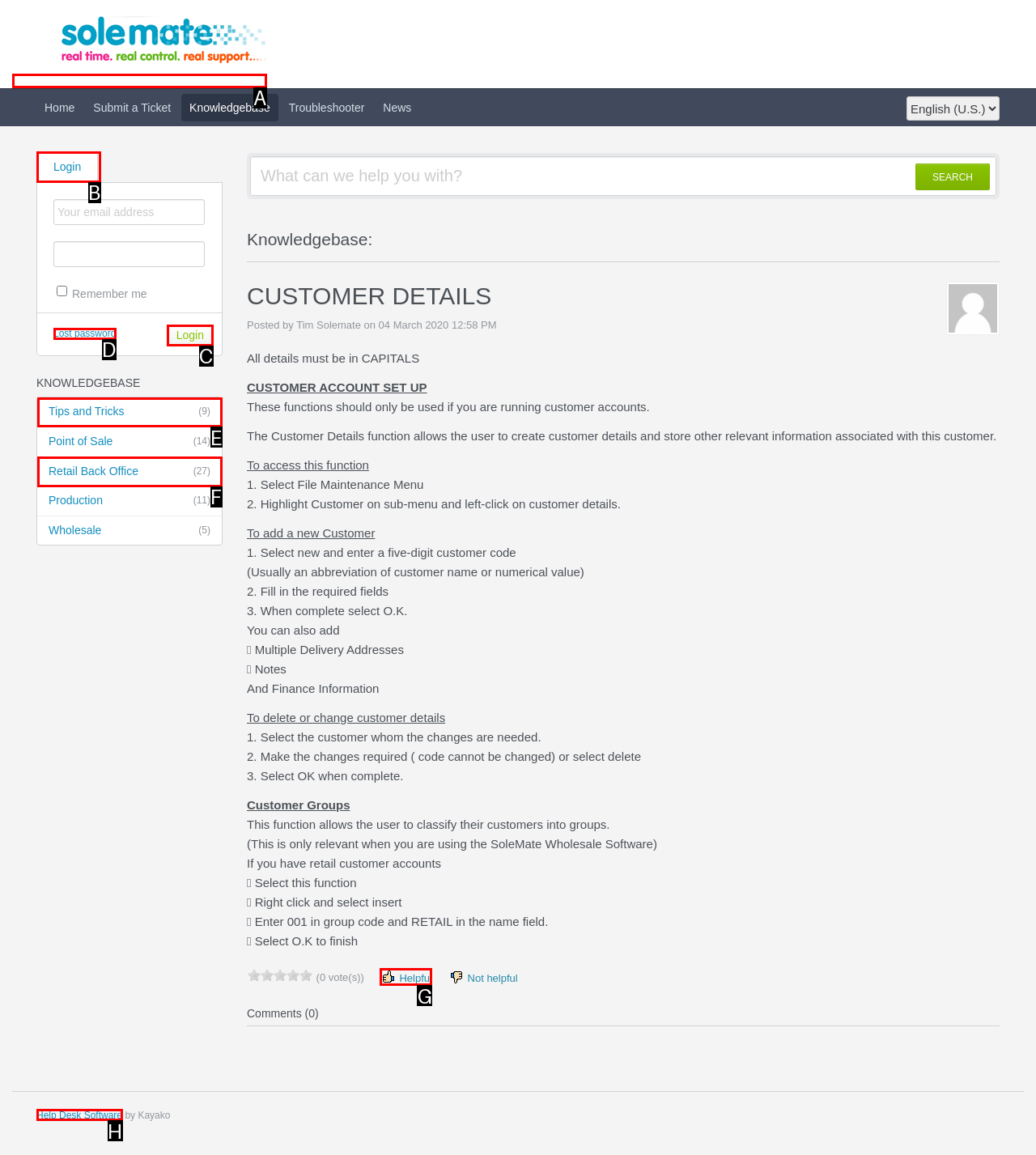Select the letter that corresponds to this element description: alt="Kayako logo"
Answer with the letter of the correct option directly.

A